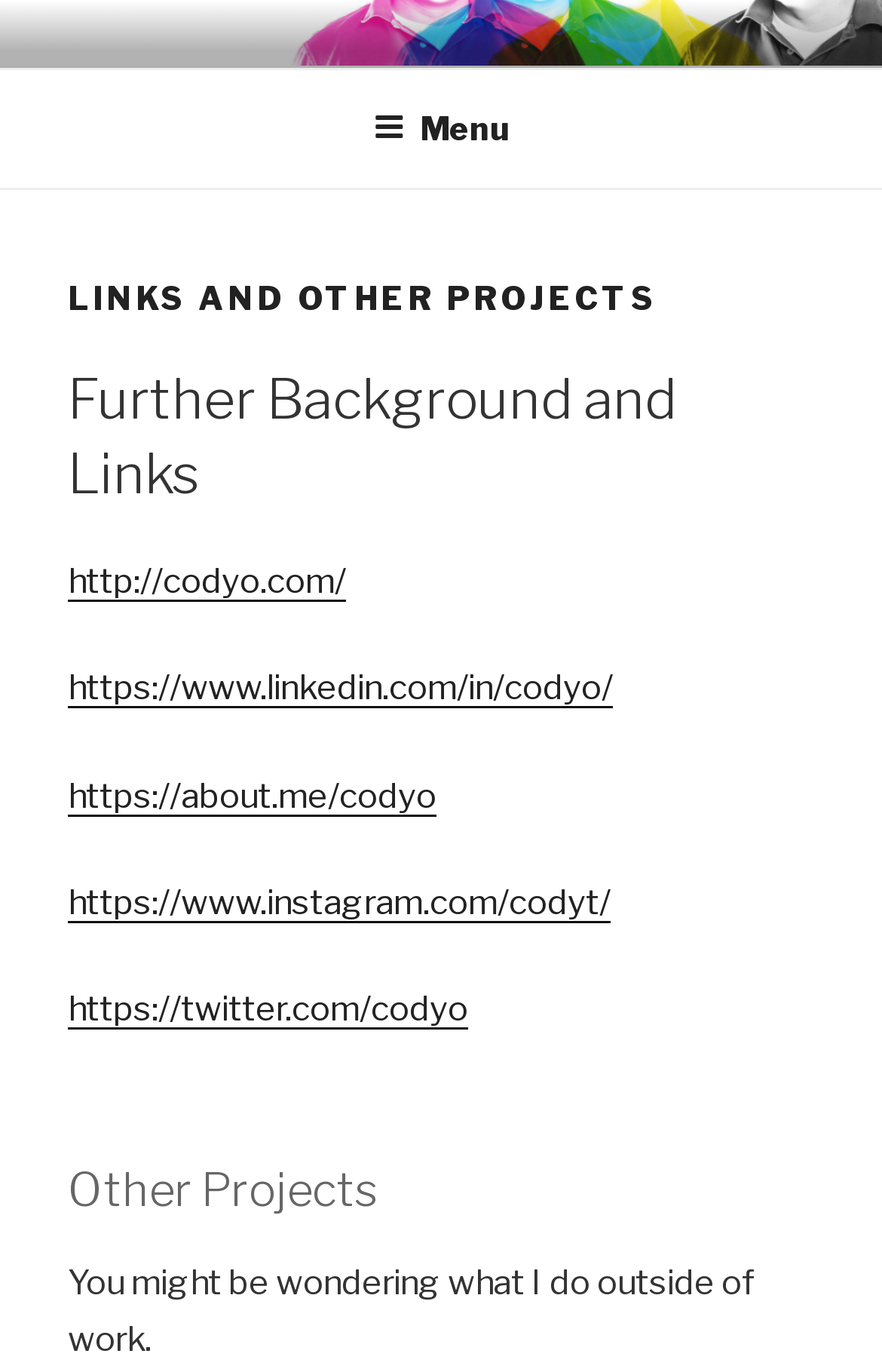Specify the bounding box coordinates (top-left x, top-left y, bottom-right x, bottom-right y) of the UI element in the screenshot that matches this description: Kindling

None